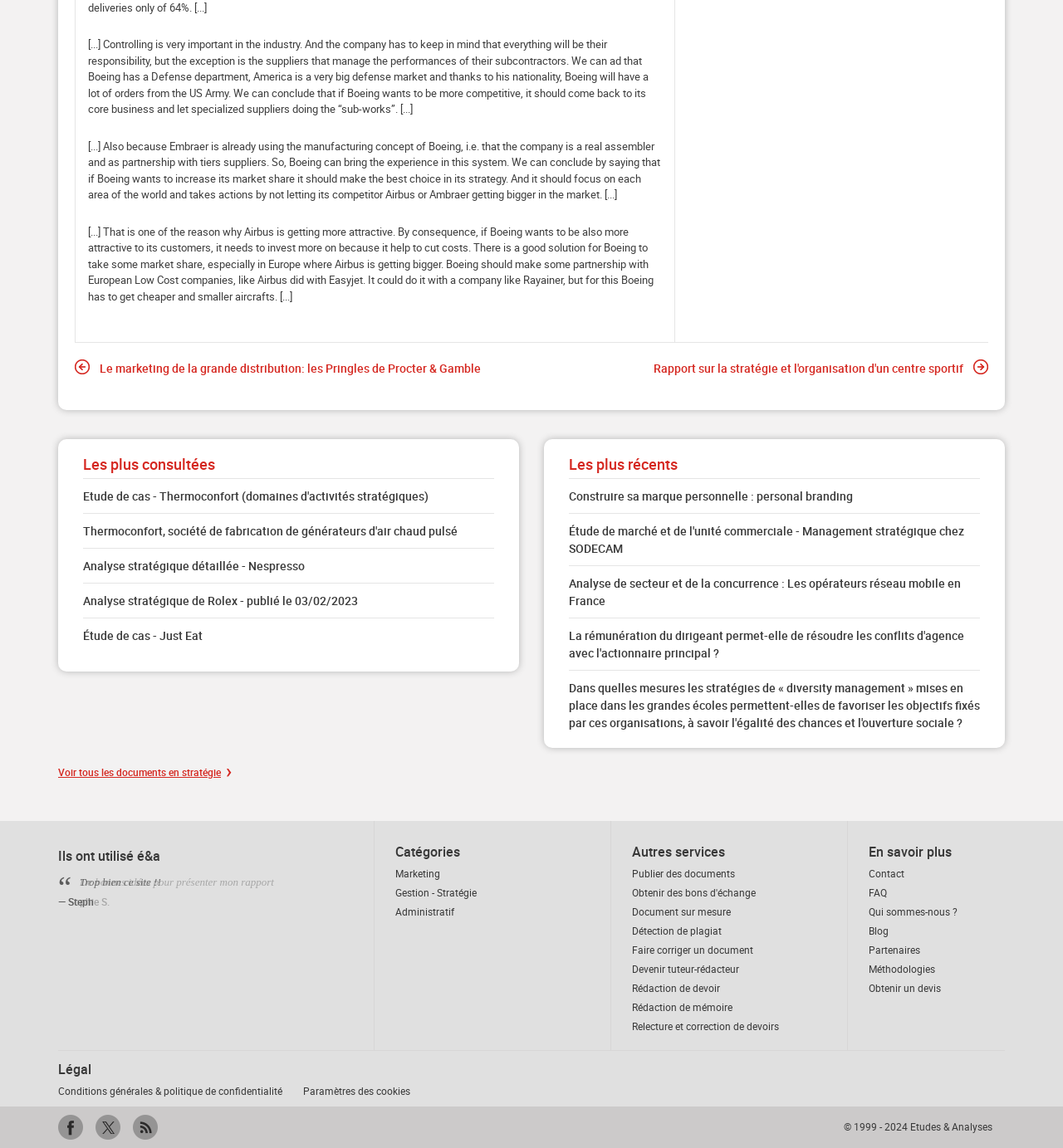For the element described, predict the bounding box coordinates as (top-left x, top-left y, bottom-right x, bottom-right y). All values should be between 0 and 1. Element description: Toggle

None